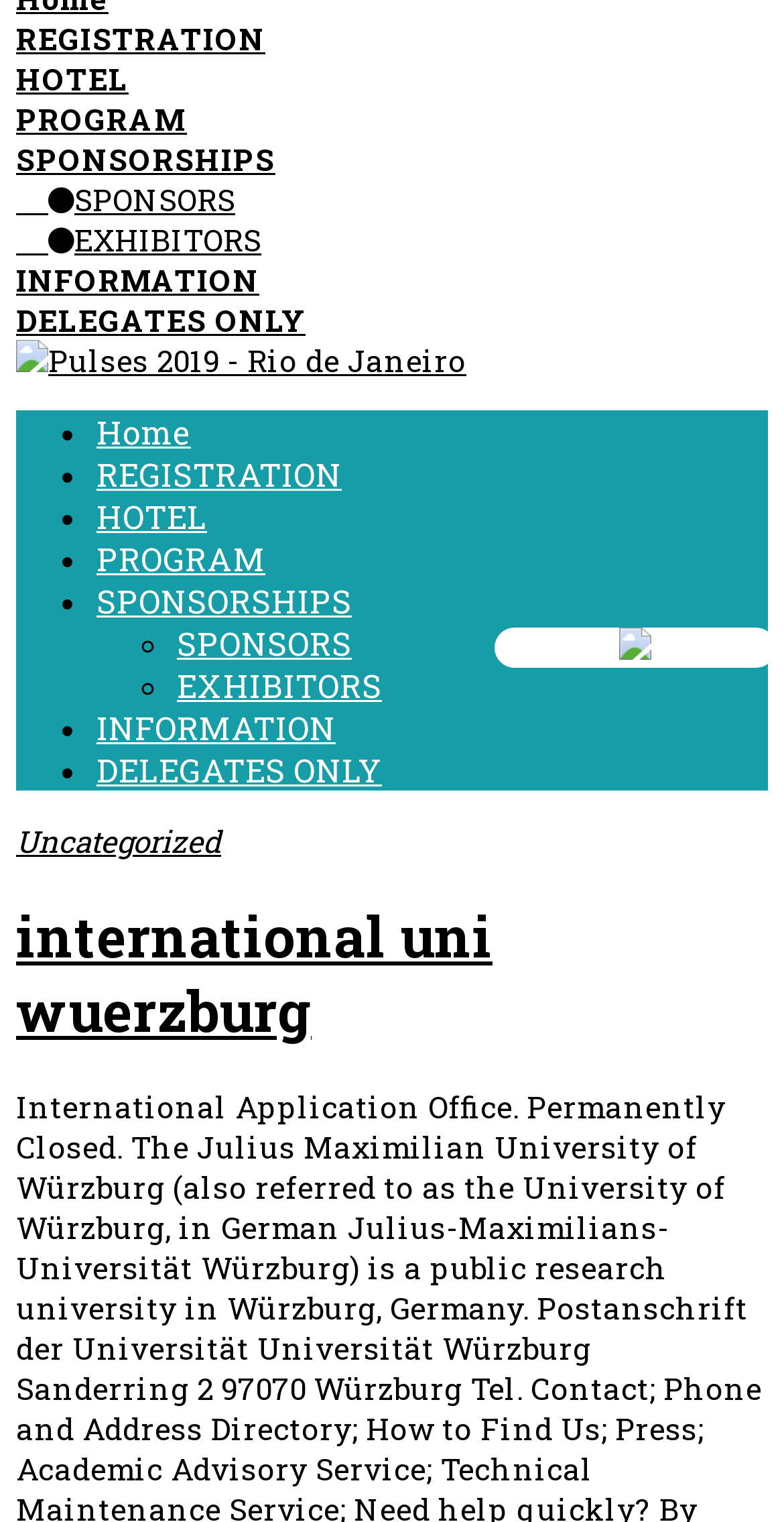Given the element description: "DELEGATES ONLY", predict the bounding box coordinates of this UI element. The coordinates must be four float numbers between 0 and 1, given as [left, top, right, bottom].

[0.021, 0.197, 0.39, 0.223]